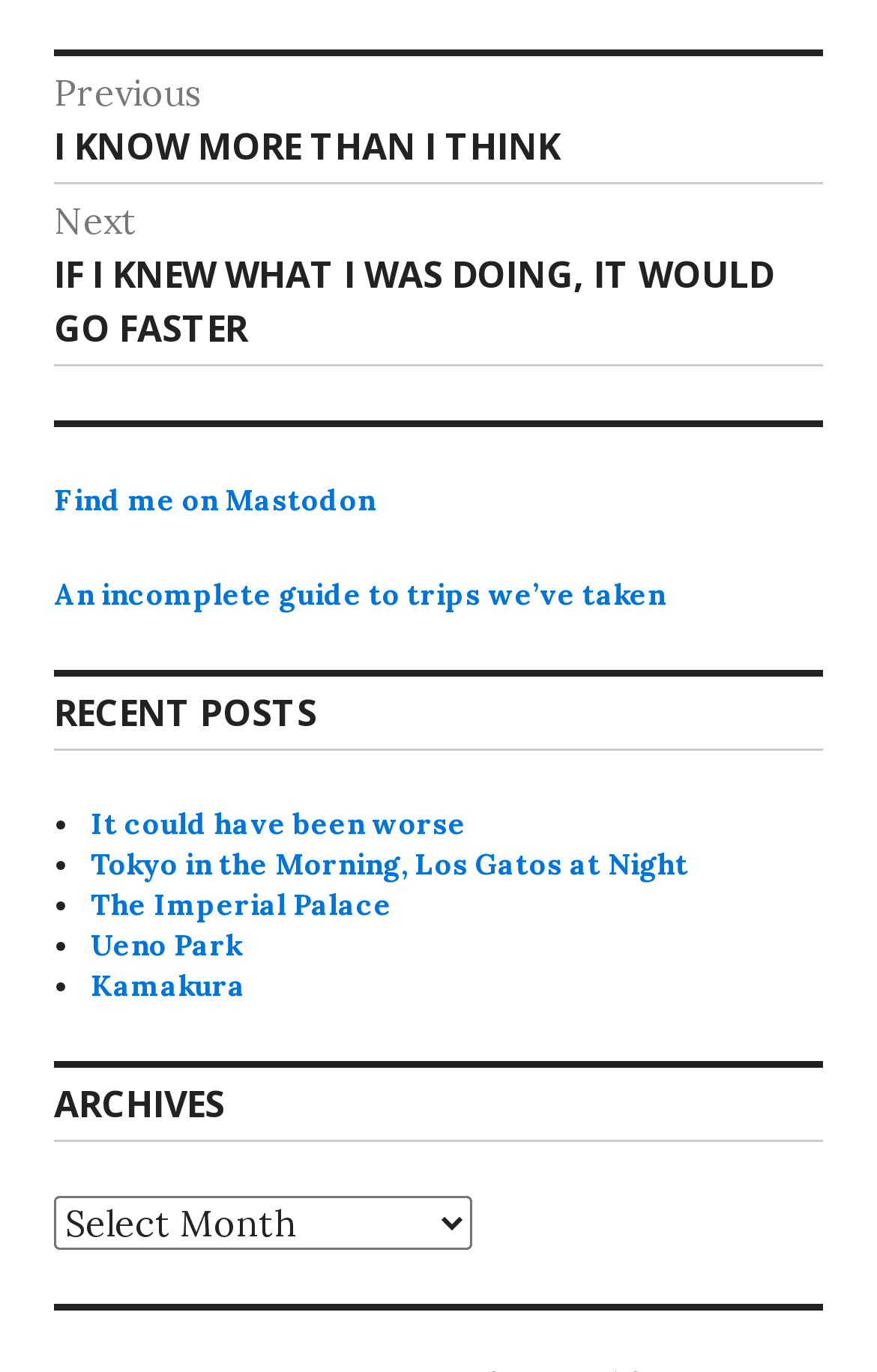Please provide the bounding box coordinates for the element that needs to be clicked to perform the instruction: "go to previous post". The coordinates must consist of four float numbers between 0 and 1, formatted as [left, top, right, bottom].

[0.062, 0.048, 0.938, 0.126]